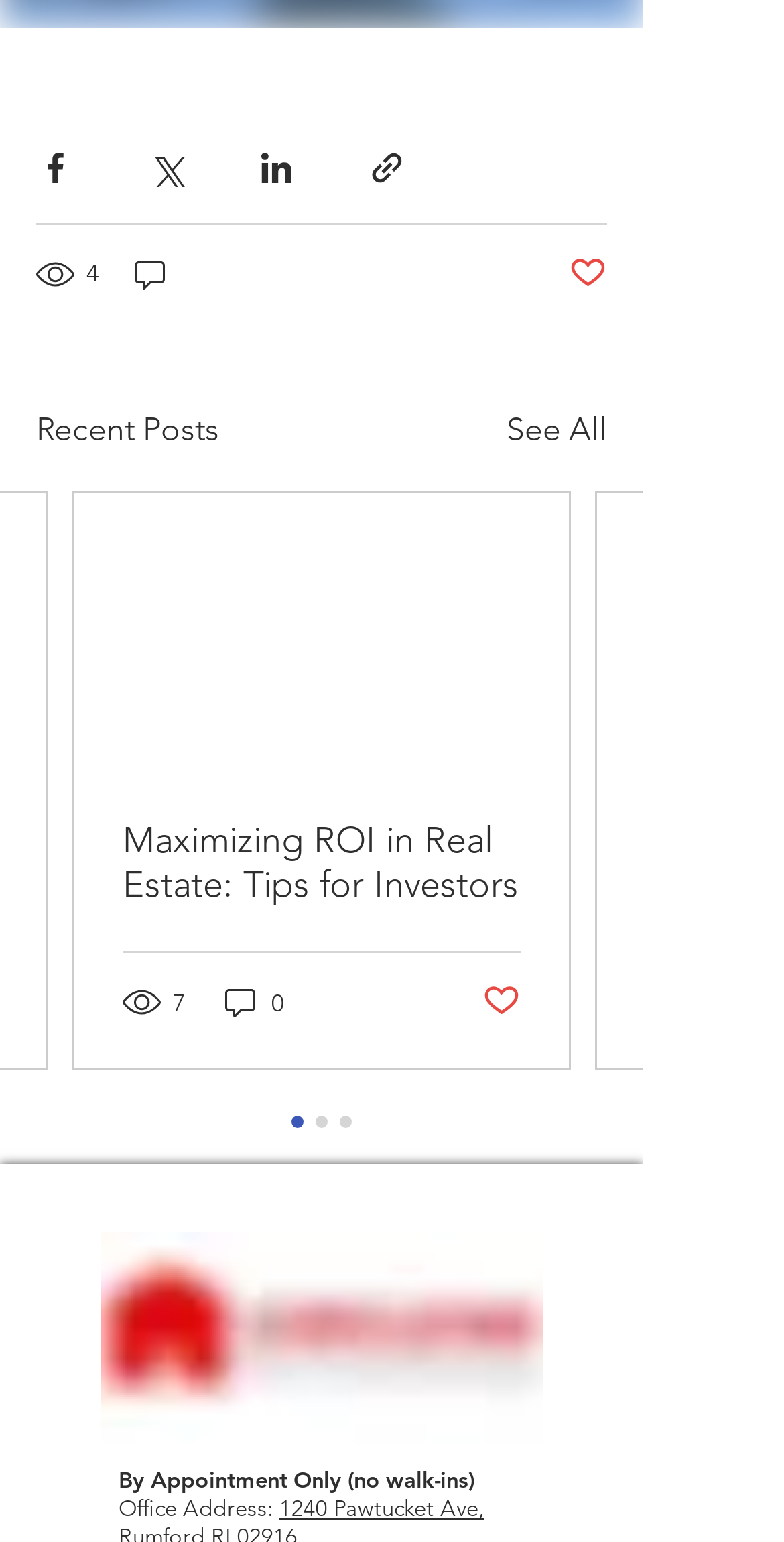Locate the bounding box coordinates of the element I should click to achieve the following instruction: "Read the article".

[0.095, 0.319, 0.726, 0.5]